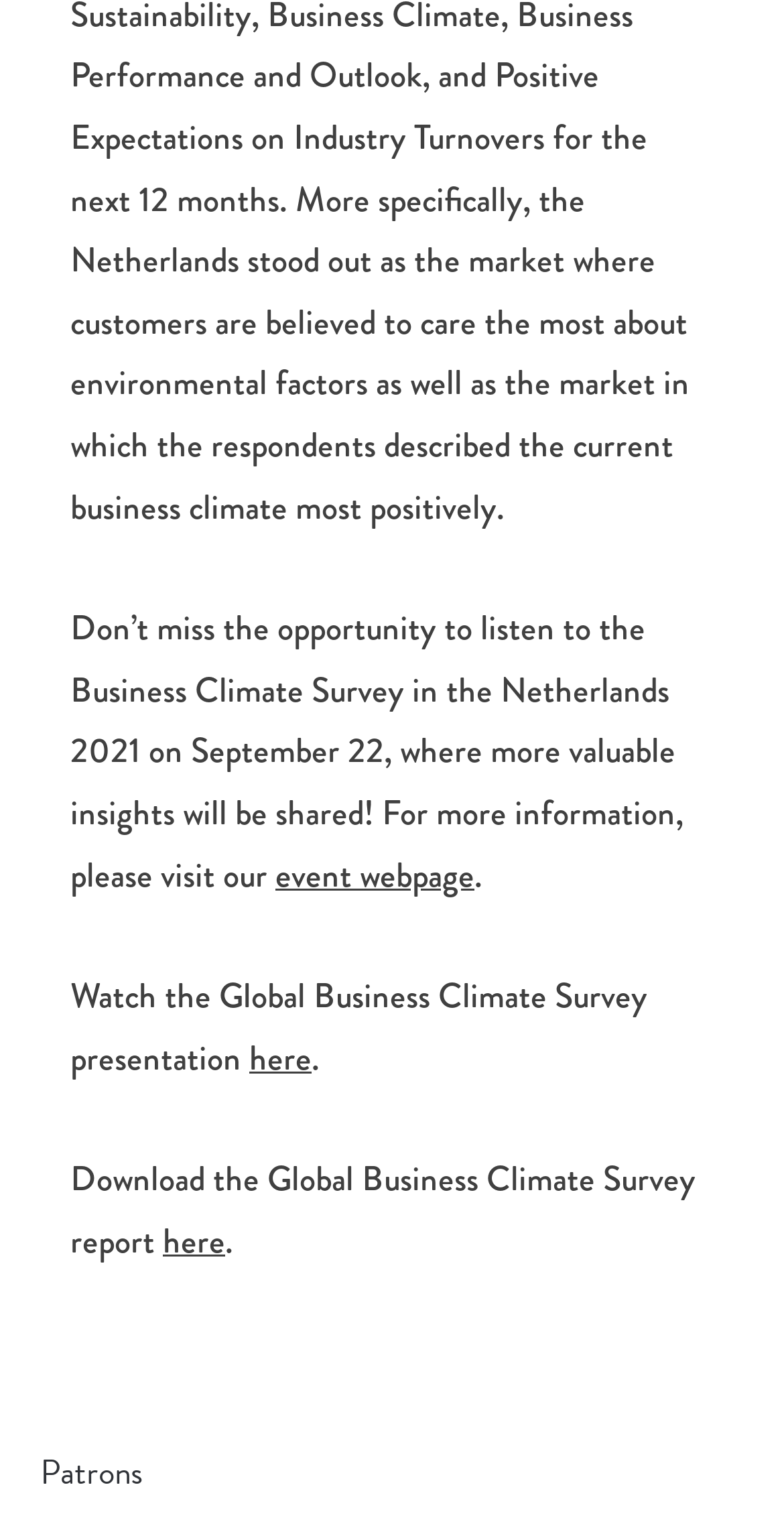Please reply to the following question using a single word or phrase: 
What is the title of the survey report?

Global Business Climate Survey report